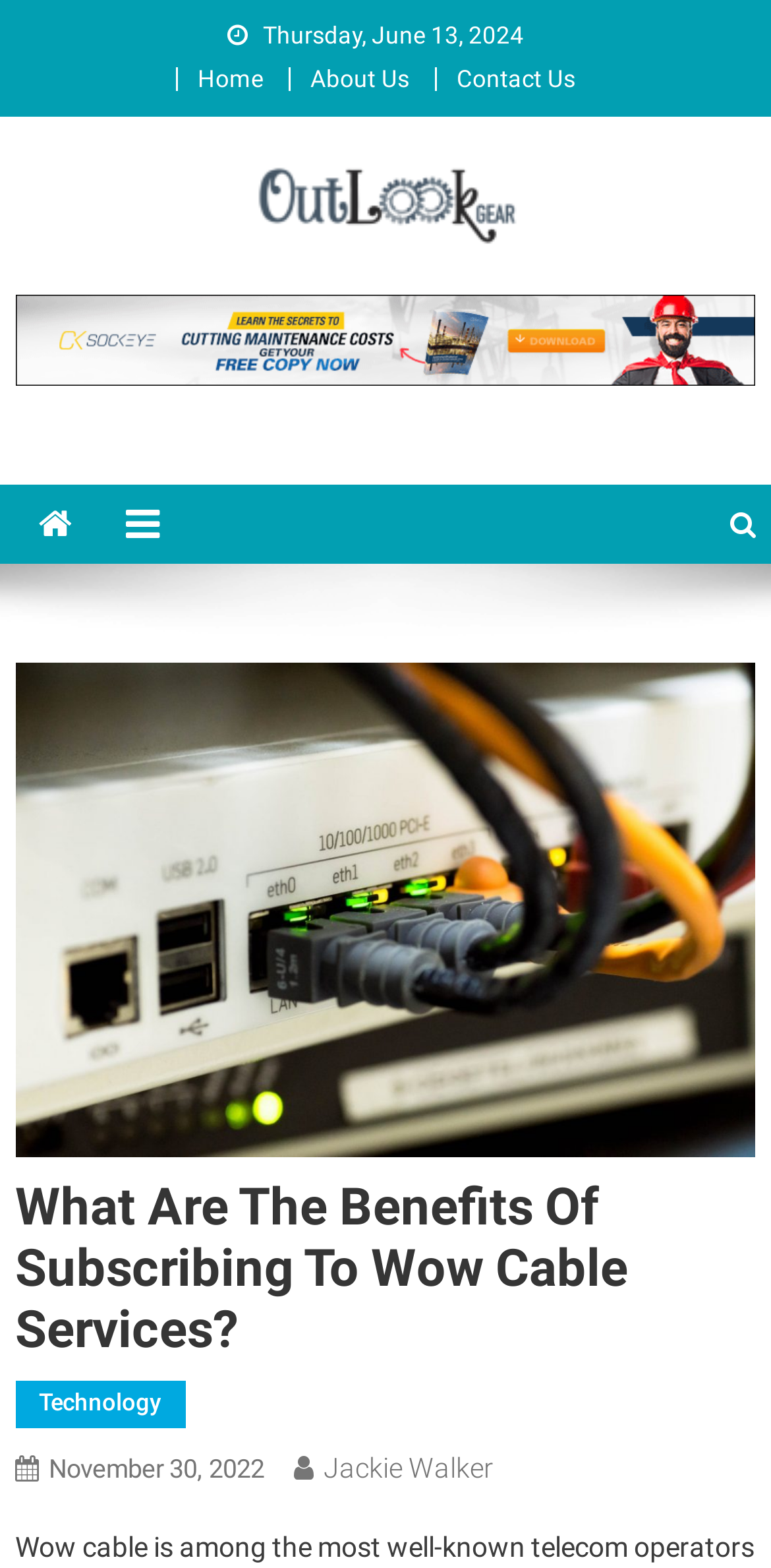What is the date of the blog post?
Give a one-word or short phrase answer based on the image.

November 30, 2022